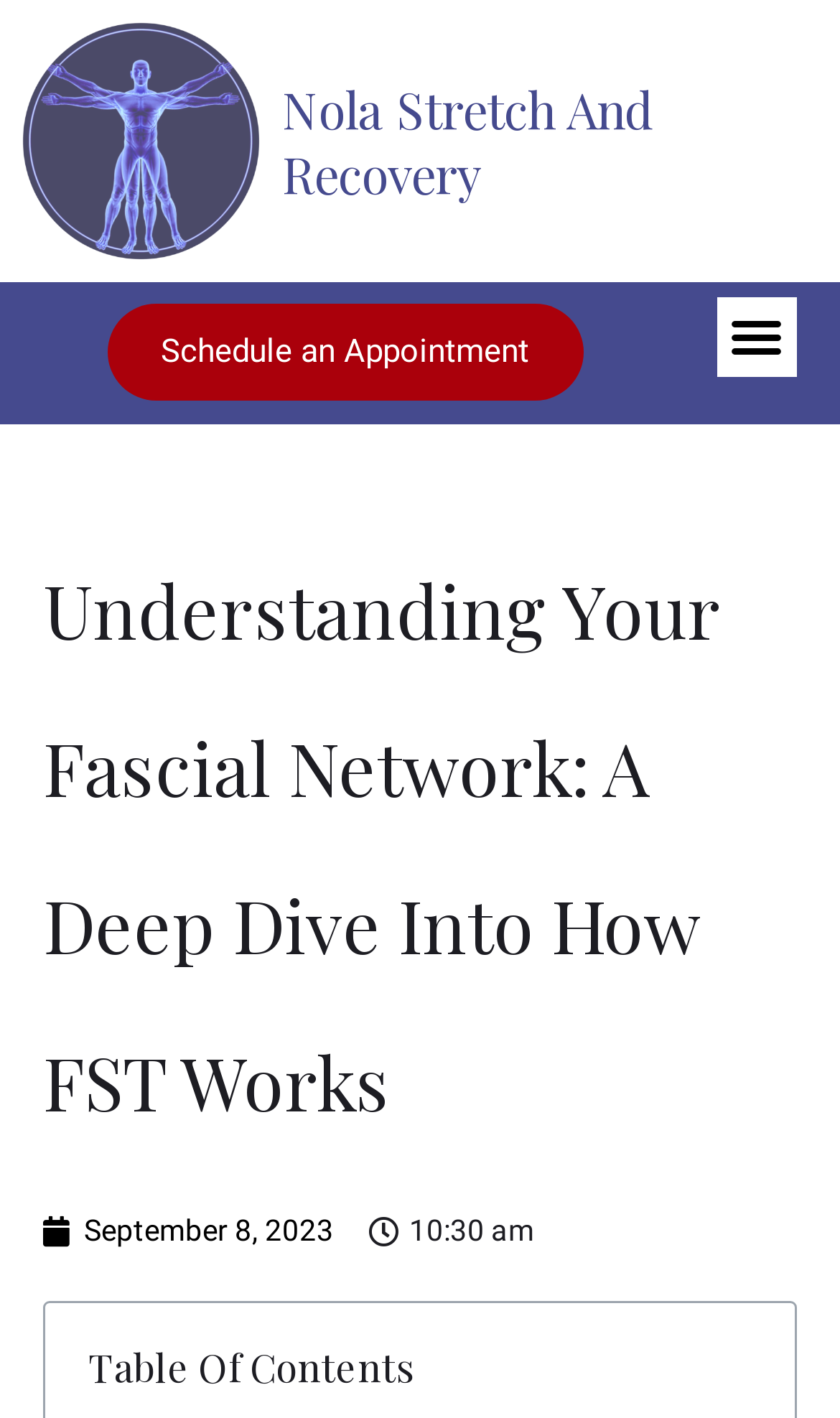Please determine the primary heading and provide its text.

Understanding Your Fascial Network: A Deep Dive Into How FST Works